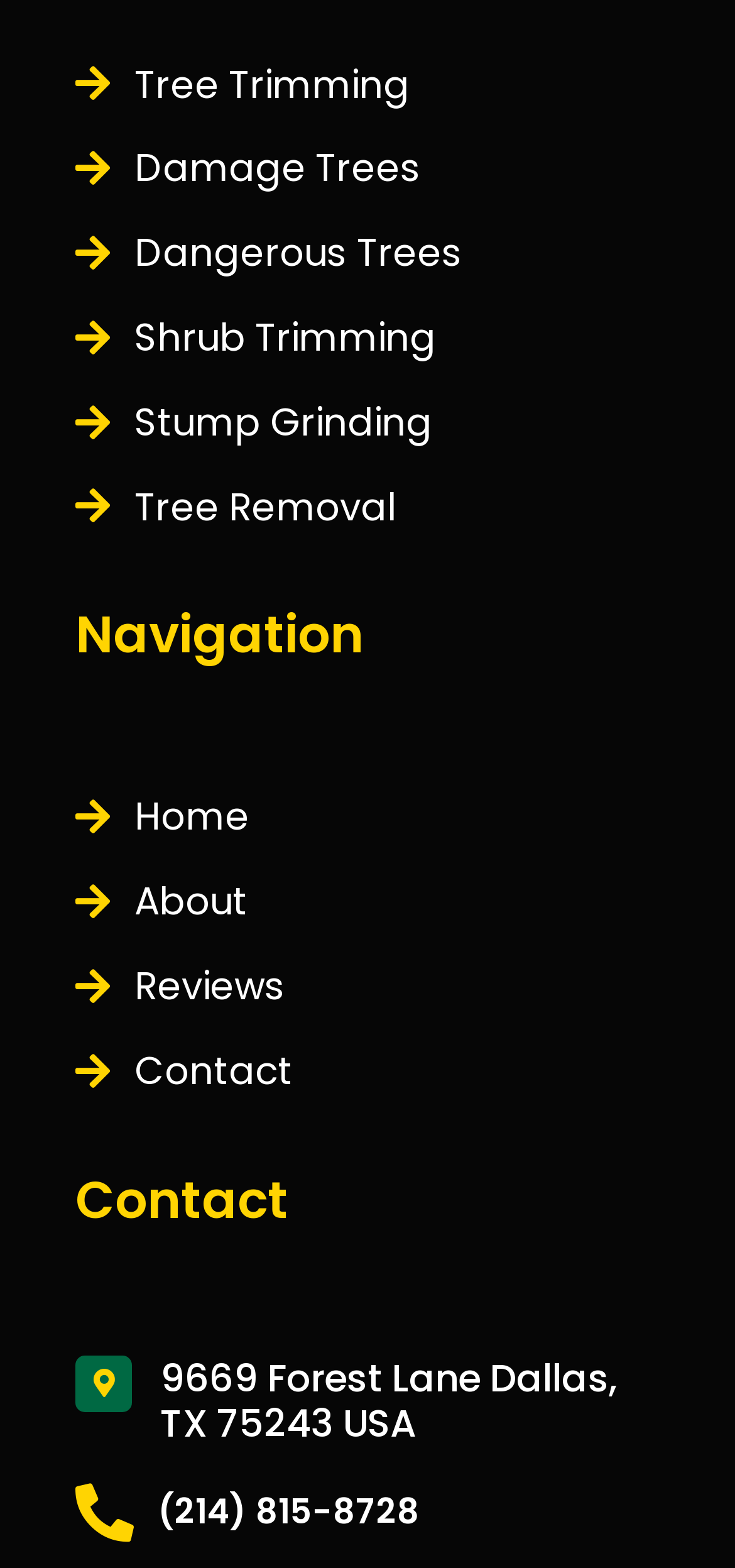What is the address of the location mentioned?
Please provide a comprehensive answer based on the details in the screenshot.

I found a heading element that contains the address '9669 Forest Lane Dallas, TX 75243 USA', which suggests that it is the address of the location mentioned on the webpage.